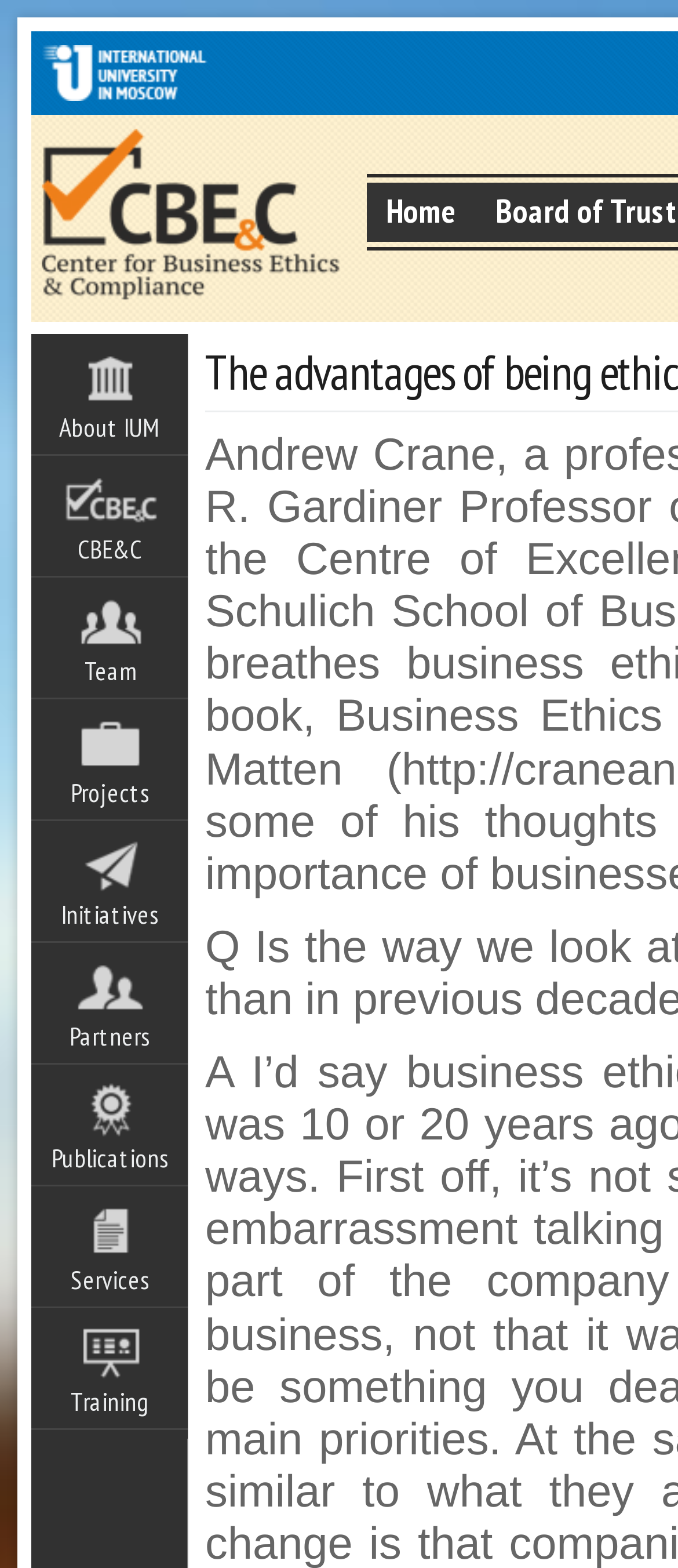Determine the main headline from the webpage and extract its text.

The advantages of being ethical